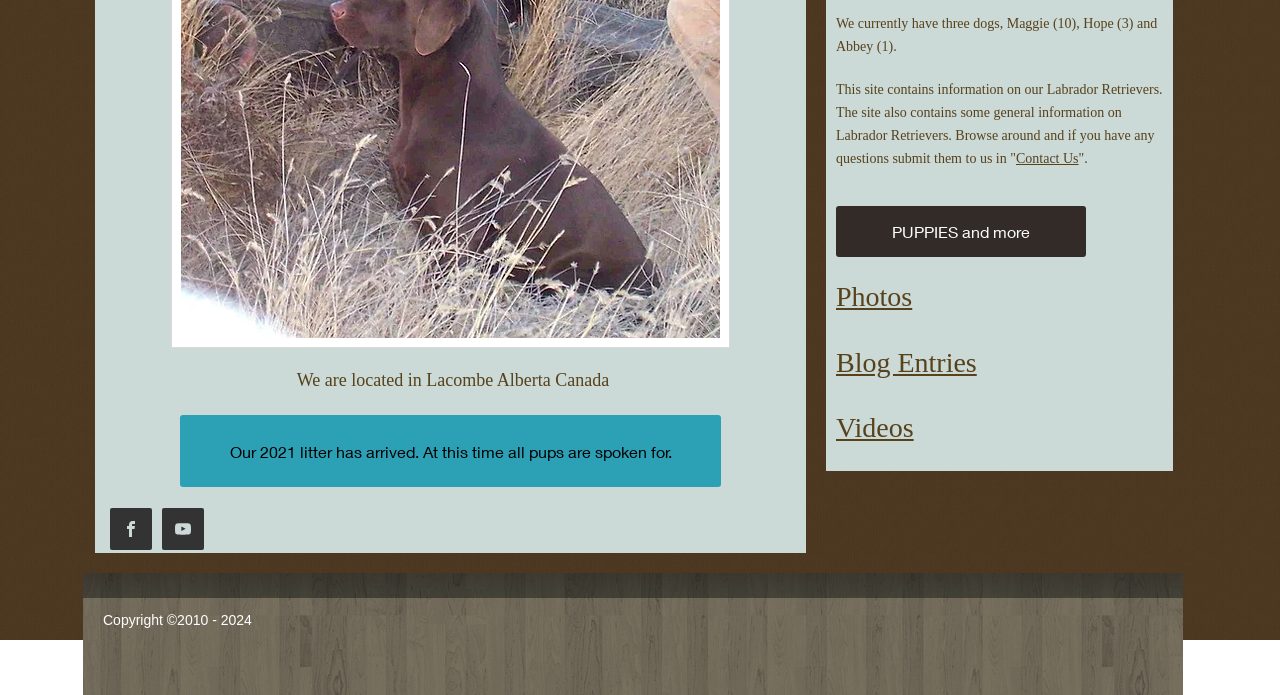Determine the bounding box coordinates for the UI element described. Format the coordinates as (top-left x, top-left y, bottom-right x, bottom-right y) and ensure all values are between 0 and 1. Element description: Blog Entries

[0.653, 0.522, 0.763, 0.538]